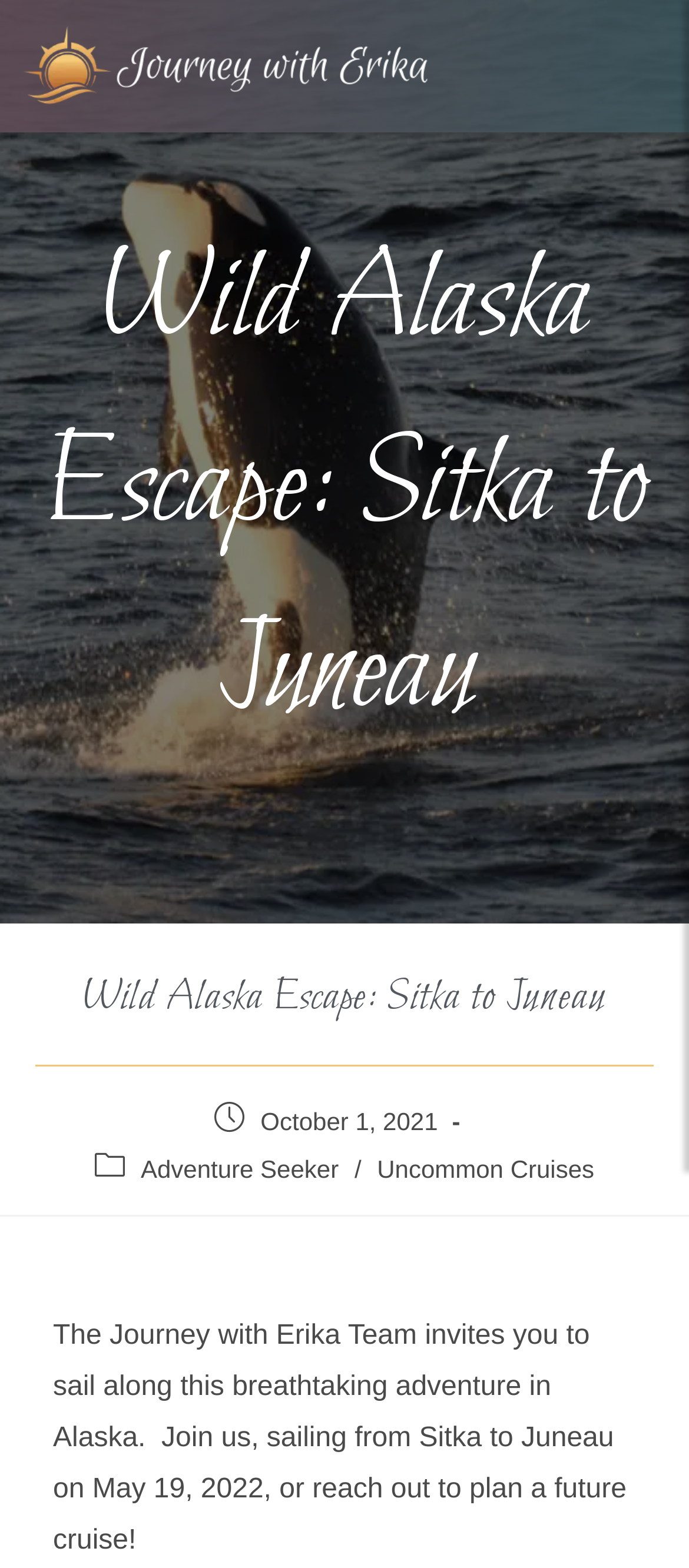Please determine the bounding box coordinates for the UI element described as: "alt="Journey with Erika"".

[0.02, 0.032, 0.638, 0.052]